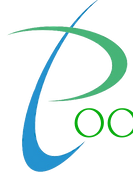Offer a meticulous description of the image.

The image features a stylized logo depicting the letter "P" in a dynamic, flowing design. The logo combines colors of blue and green, suggesting themes of water and nature, which might resonate with a company focused on aquatic services or pool maintenance. The upper curve of the "P" extends elegantly, while the lower part connects to a circular shape that mimics the letter "o" in a playful way. The overall composition conveys a sense of movement and fluidity, aligning with a vibrant, fresh brand identity that emphasizes quality and creativity in its offerings. This logo is associated with "OOL CREATIONS," a name suggesting a focus on innovative solutions in pool and water-related services.